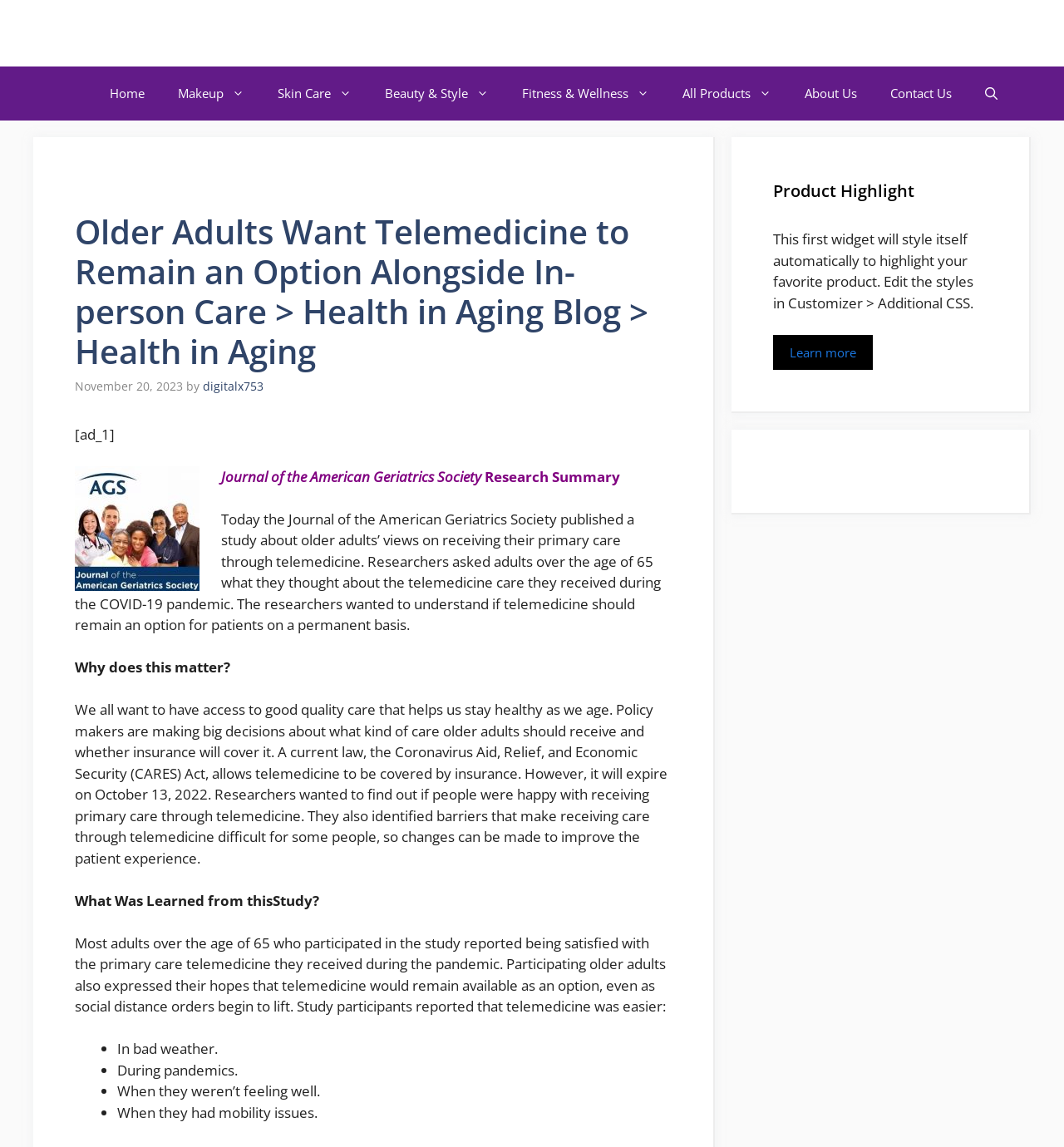Extract the bounding box coordinates for the described element: "digitalx753". The coordinates should be represented as four float numbers between 0 and 1: [left, top, right, bottom].

[0.191, 0.33, 0.248, 0.344]